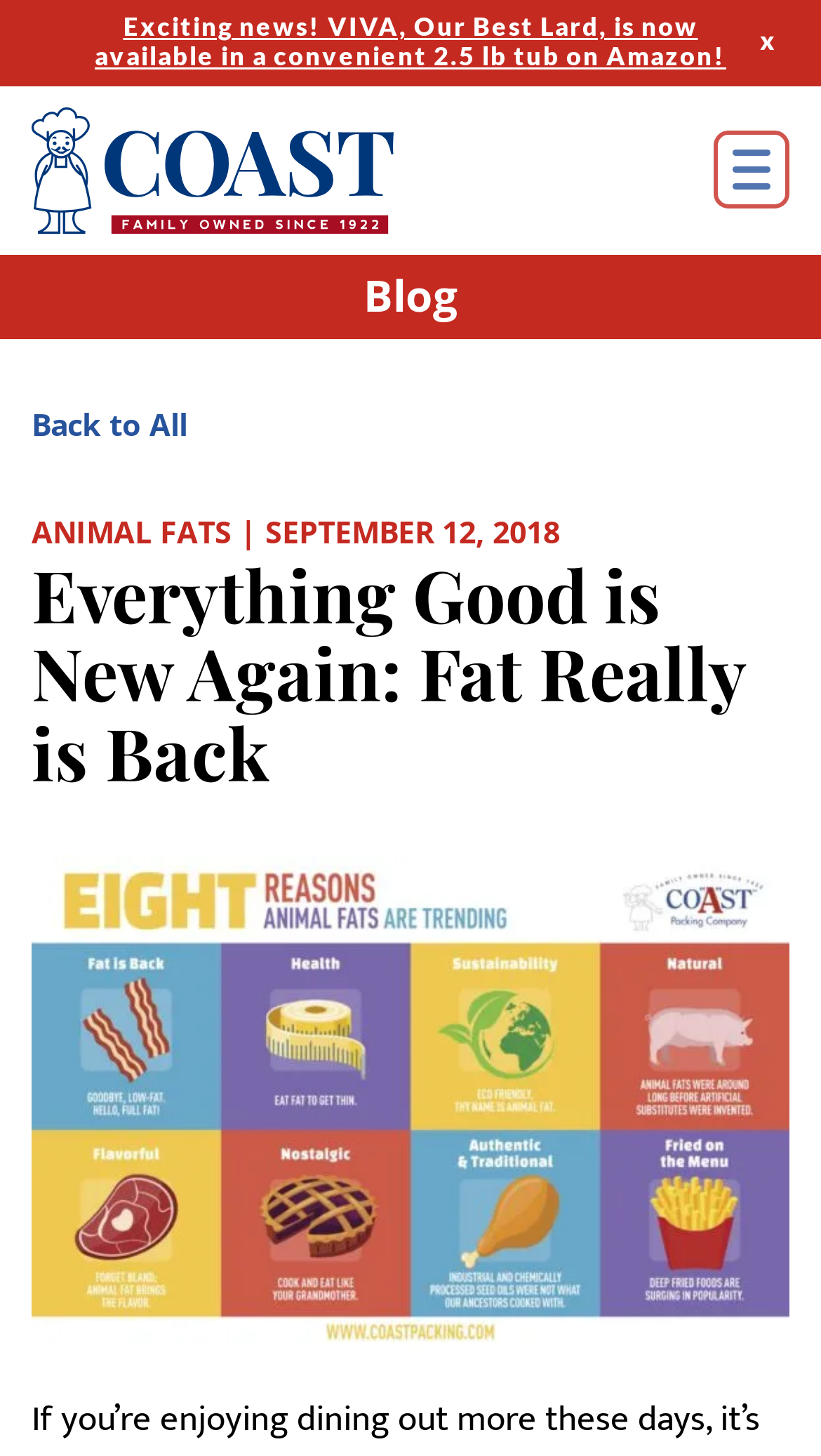Please respond to the question using a single word or phrase:
What is the topic of the blog post mentioned on the webpage?

Animal Fats